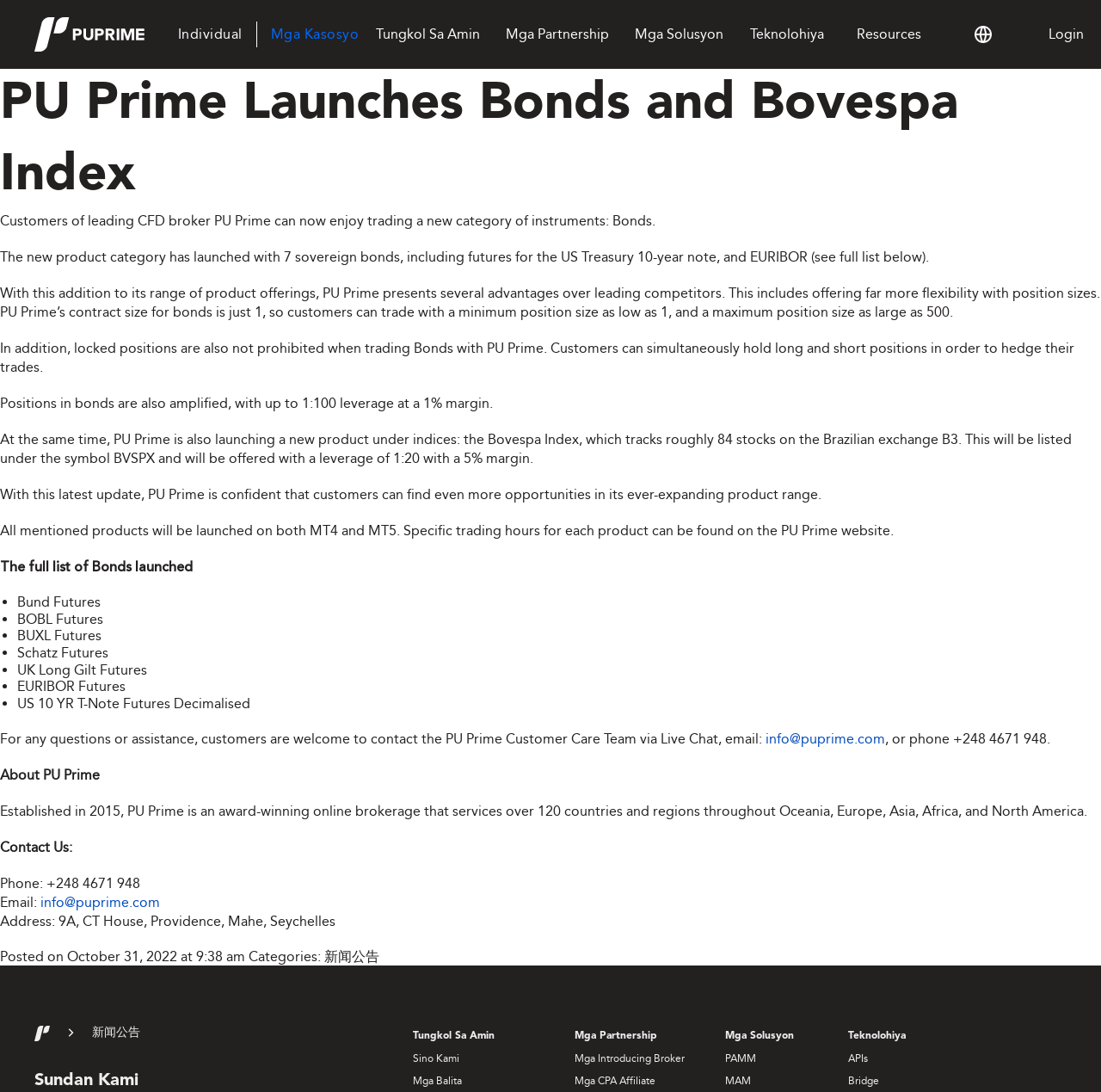Please locate the bounding box coordinates of the element that should be clicked to achieve the given instruction: "Click on the 'info@puprime.com' email link".

[0.695, 0.669, 0.804, 0.684]